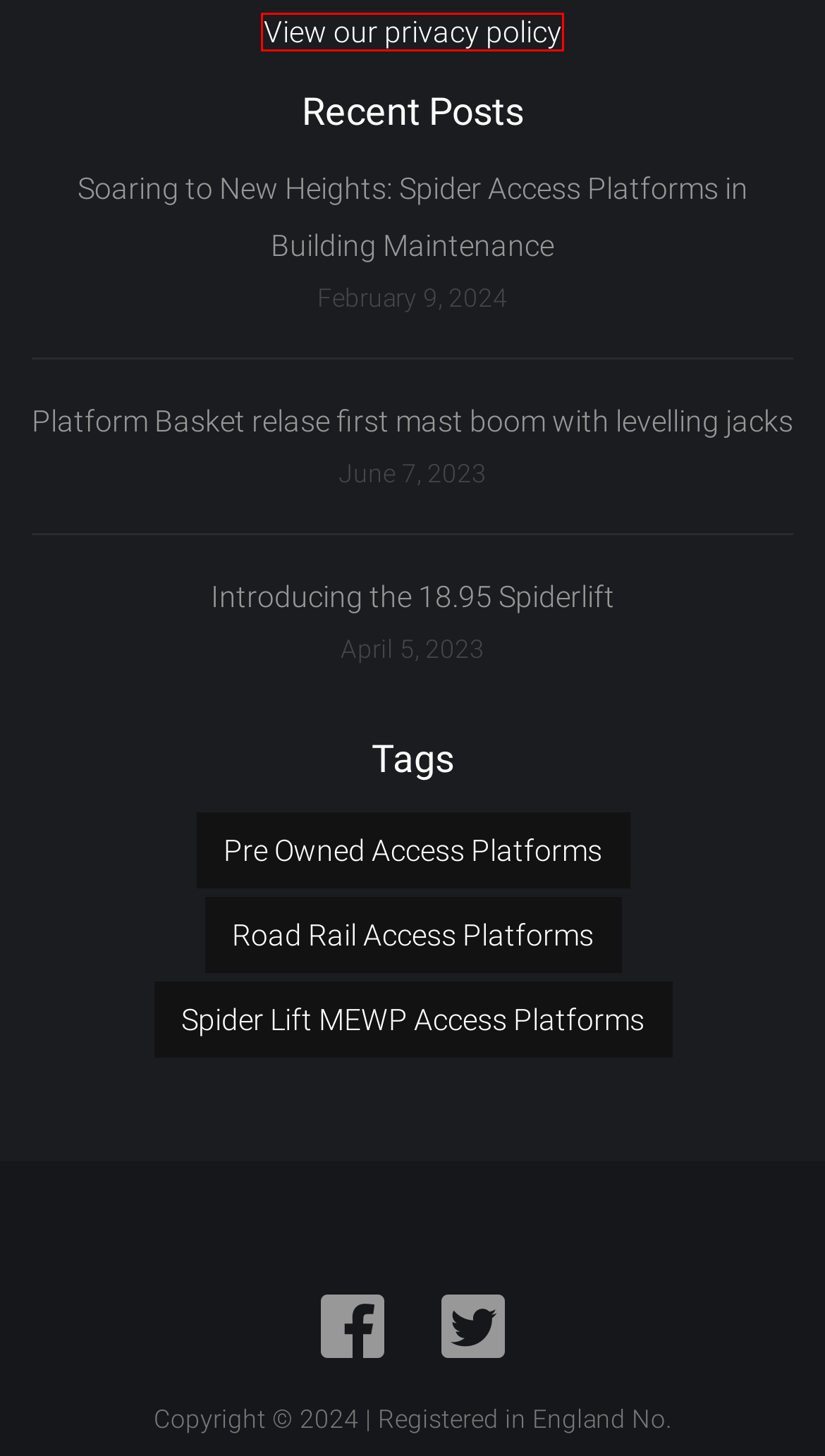Look at the screenshot of a webpage with a red bounding box and select the webpage description that best corresponds to the new page after clicking the element in the red box. Here are the options:
A. Contact Promax Access - Access specialists - 01226 716657
B. Spider Lift Access Platforms - Spider MEWP Access Equipment
C. Platform Basket relase first mast boom with levelling jacks - Promax Access Platforms
D. Introducing the 18.95 Spiderlift - Promax Access Platforms
E. Soaring to New Heights: Spider Access Platforms in Building Maintenance - Promax Access Platforms
F. Privacy Policy for Promax Access - See How We Protect Your Pivacy
G. Pre-owned Access platforms - Used Access Platforms - 01226 716657
H. REEDYK PC4405EX Compact Crane Available To Buy Here - Promax

F